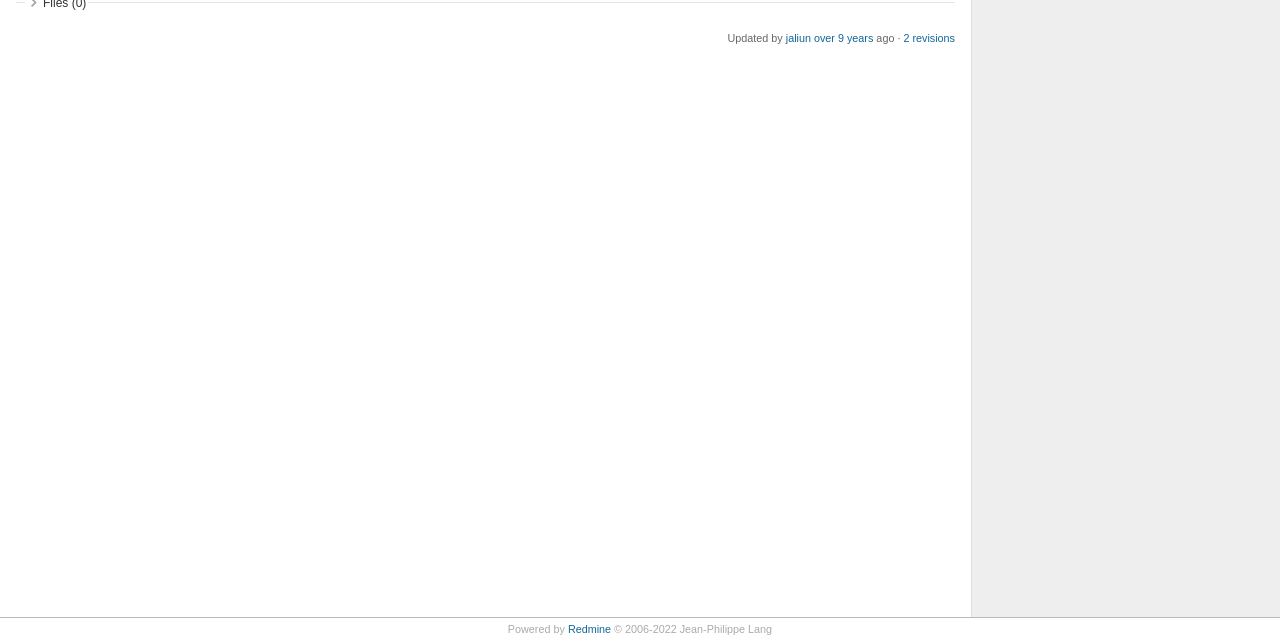Using the provided description: "over 9 years", find the bounding box coordinates of the corresponding UI element. The output should be four float numbers between 0 and 1, in the format [left, top, right, bottom].

[0.636, 0.051, 0.682, 0.069]